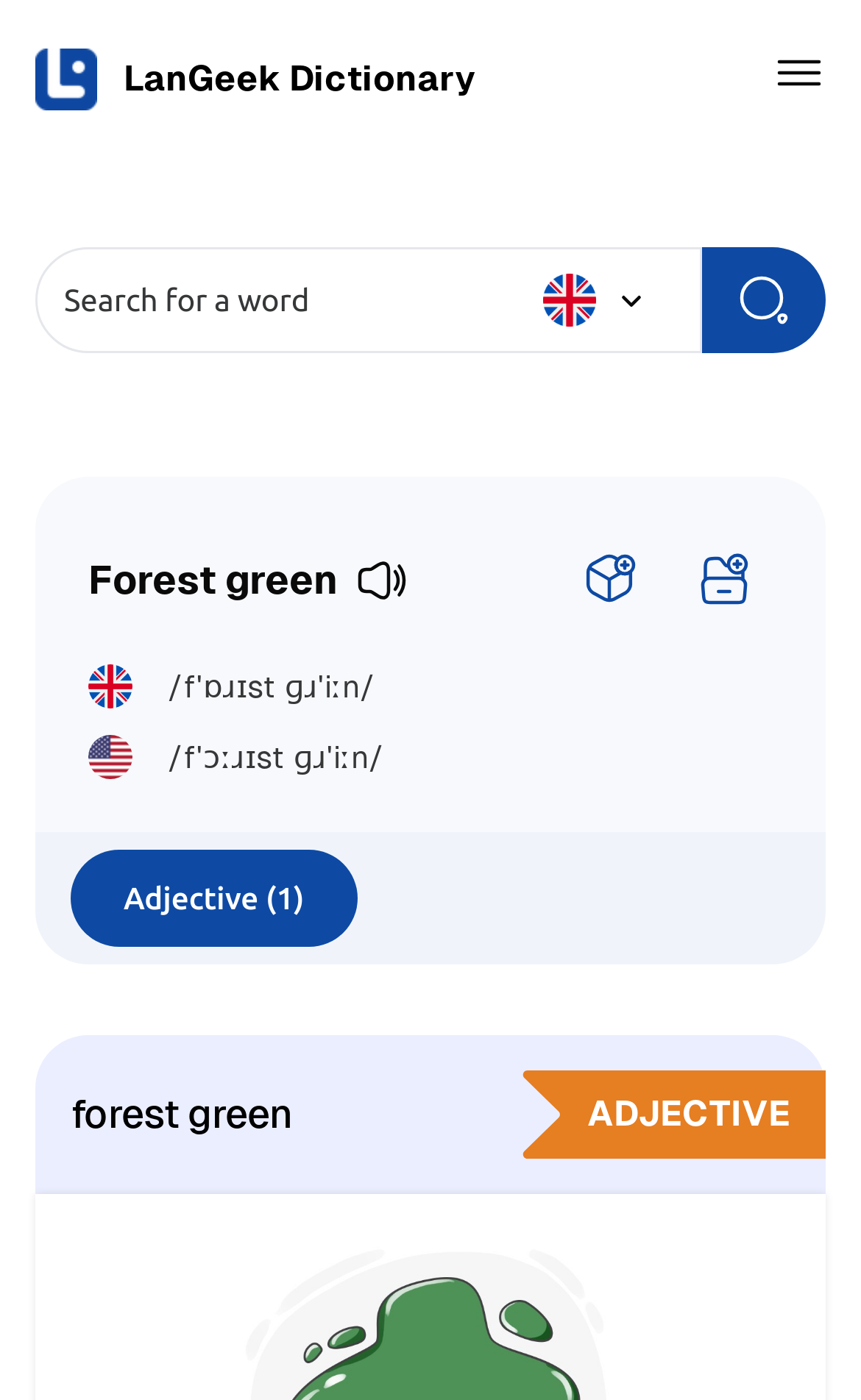What is the word being defined on this webpage?
Using the details shown in the screenshot, provide a comprehensive answer to the question.

I found the answer by looking at the main content of the webpage, which is defining the word 'Forest green'.